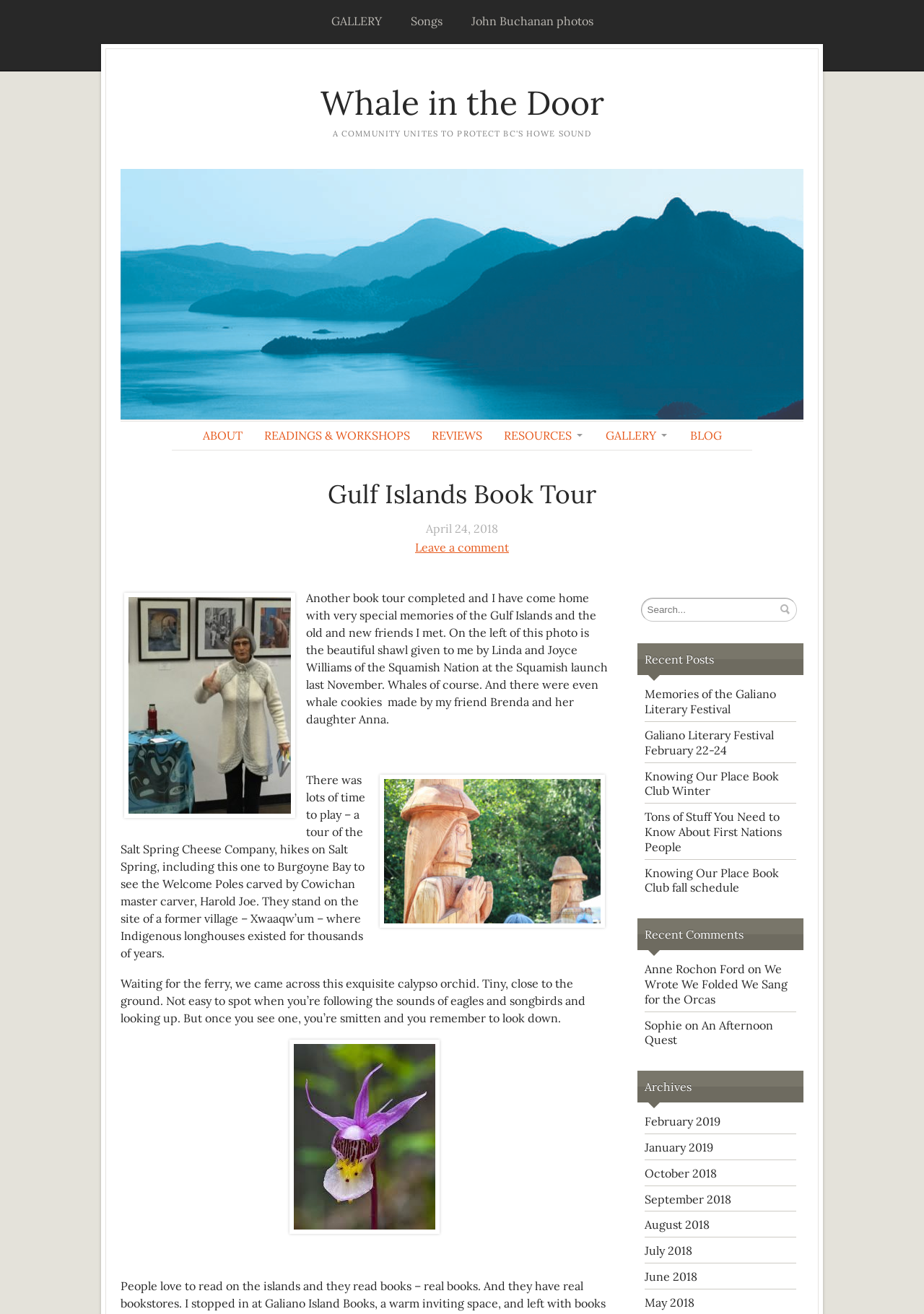Respond with a single word or phrase for the following question: 
What is the author doing in the photo?

Holding a shawl